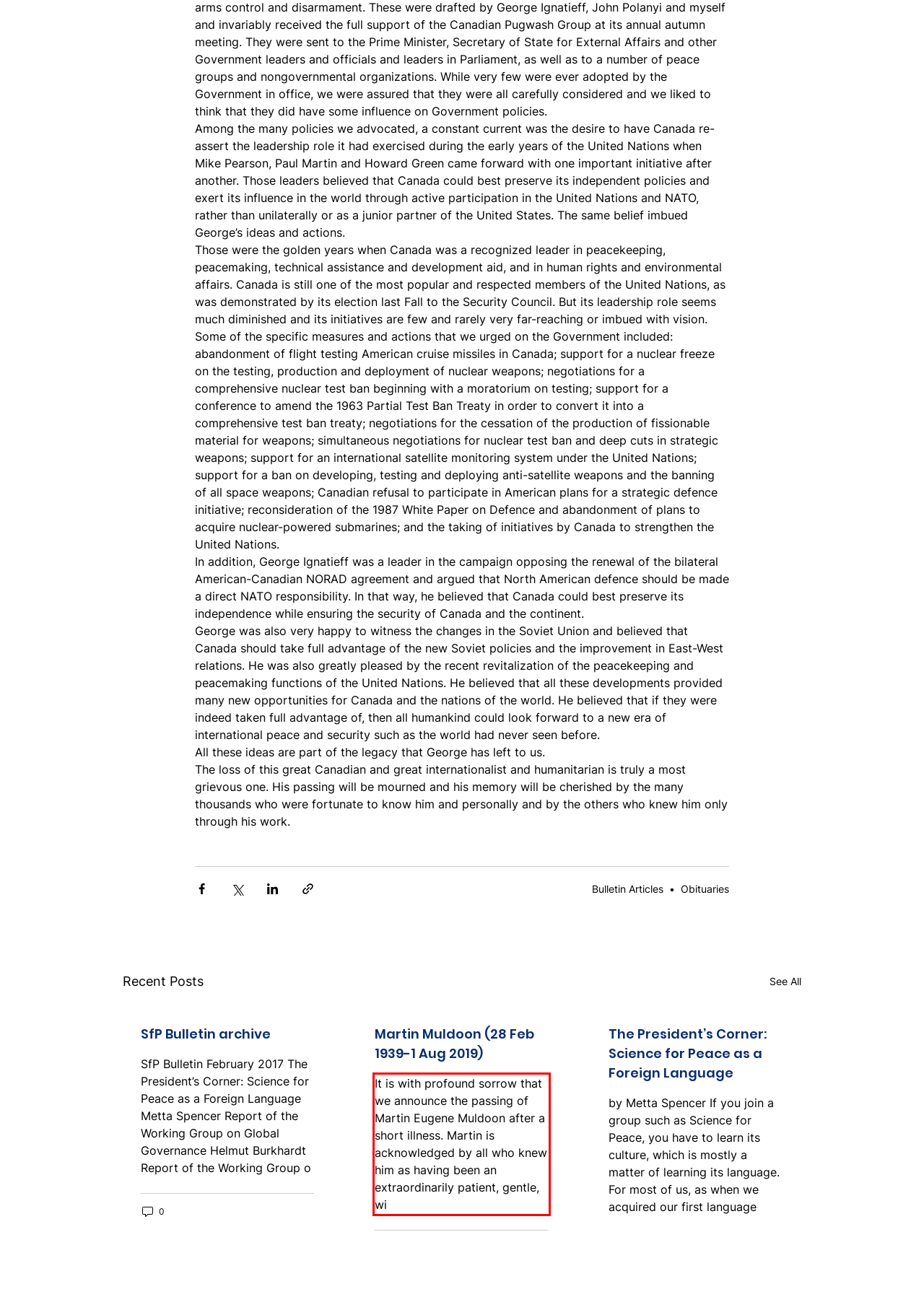Examine the screenshot of the webpage, locate the red bounding box, and perform OCR to extract the text contained within it.

It is with profound sorrow that we announce the passing of Martin Eugene Muldoon after a short illness. Martin is acknowledged by all who knew him as having been an extraordinarily patient, gentle, wi